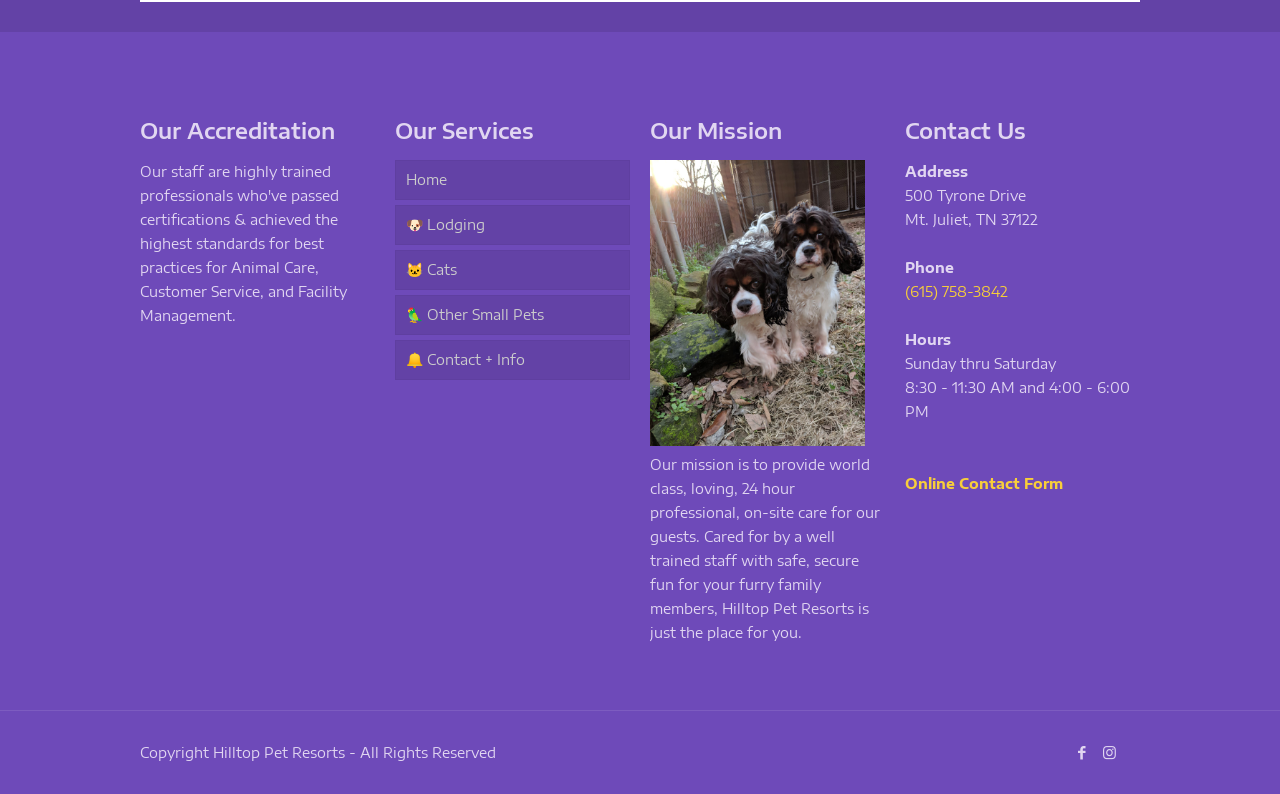Could you please study the image and provide a detailed answer to the question:
What is the phone number of Hilltop Pet Resorts?

The phone number of Hilltop Pet Resorts is listed in the 'Contact Us' section, which provides the phone number as '(615) 758-3842'.